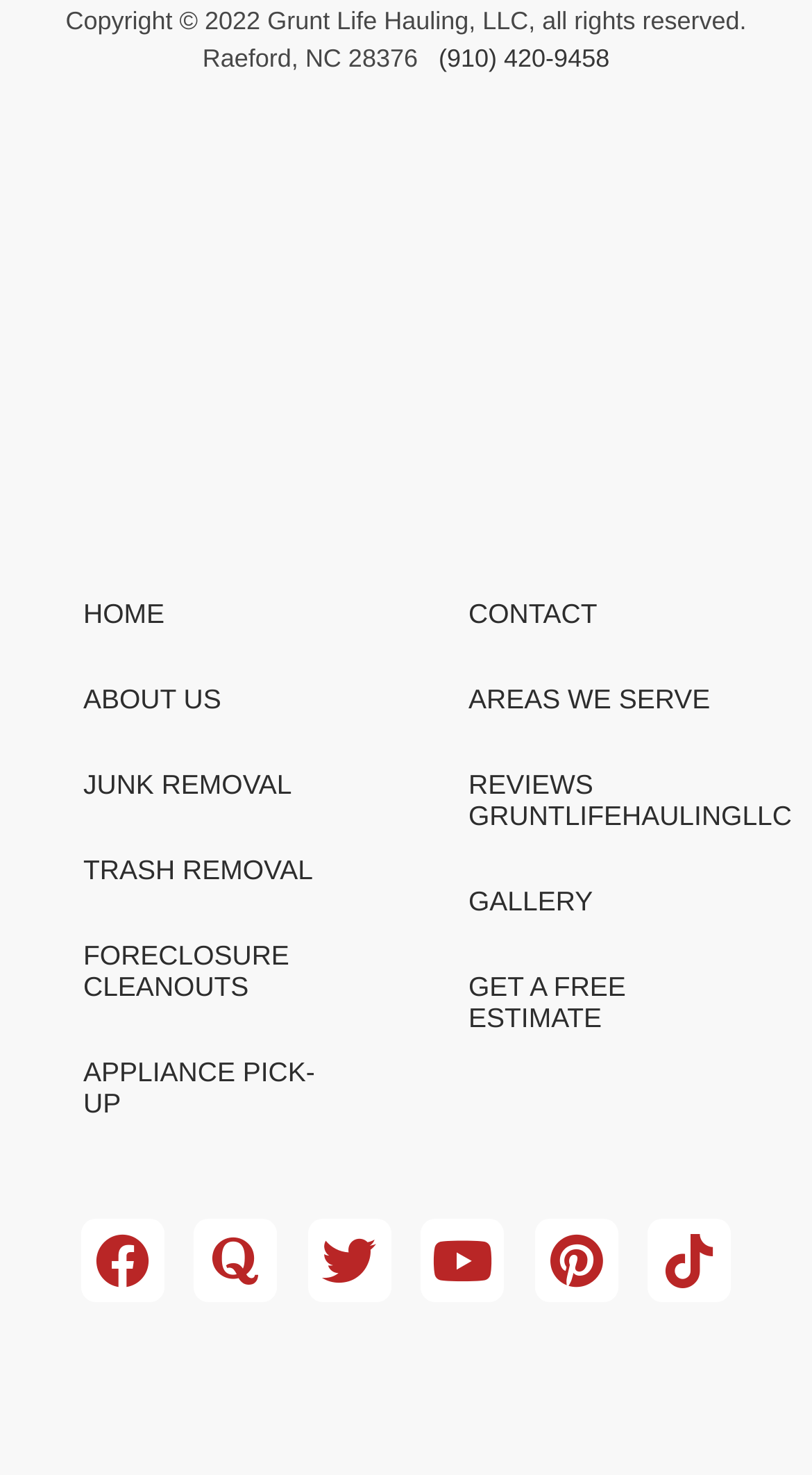Determine the bounding box coordinates of the section I need to click to execute the following instruction: "Click GET A FREE ESTIMATE". Provide the coordinates as four float numbers between 0 and 1, i.e., [left, top, right, bottom].

[0.526, 0.64, 0.949, 0.72]